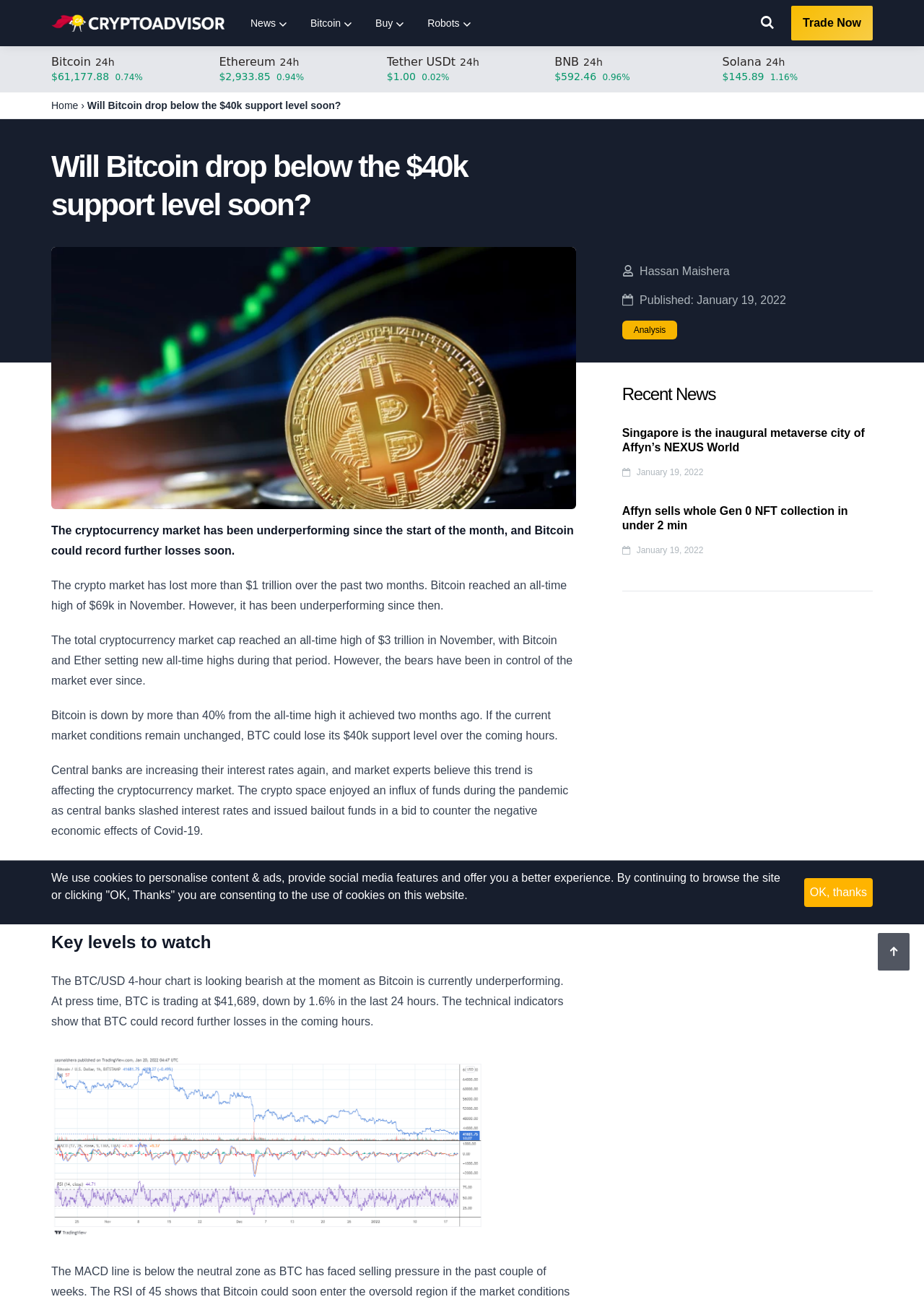Could you provide the bounding box coordinates for the portion of the screen to click to complete this instruction: "Scroll to the top of the page"?

[0.95, 0.717, 0.984, 0.745]